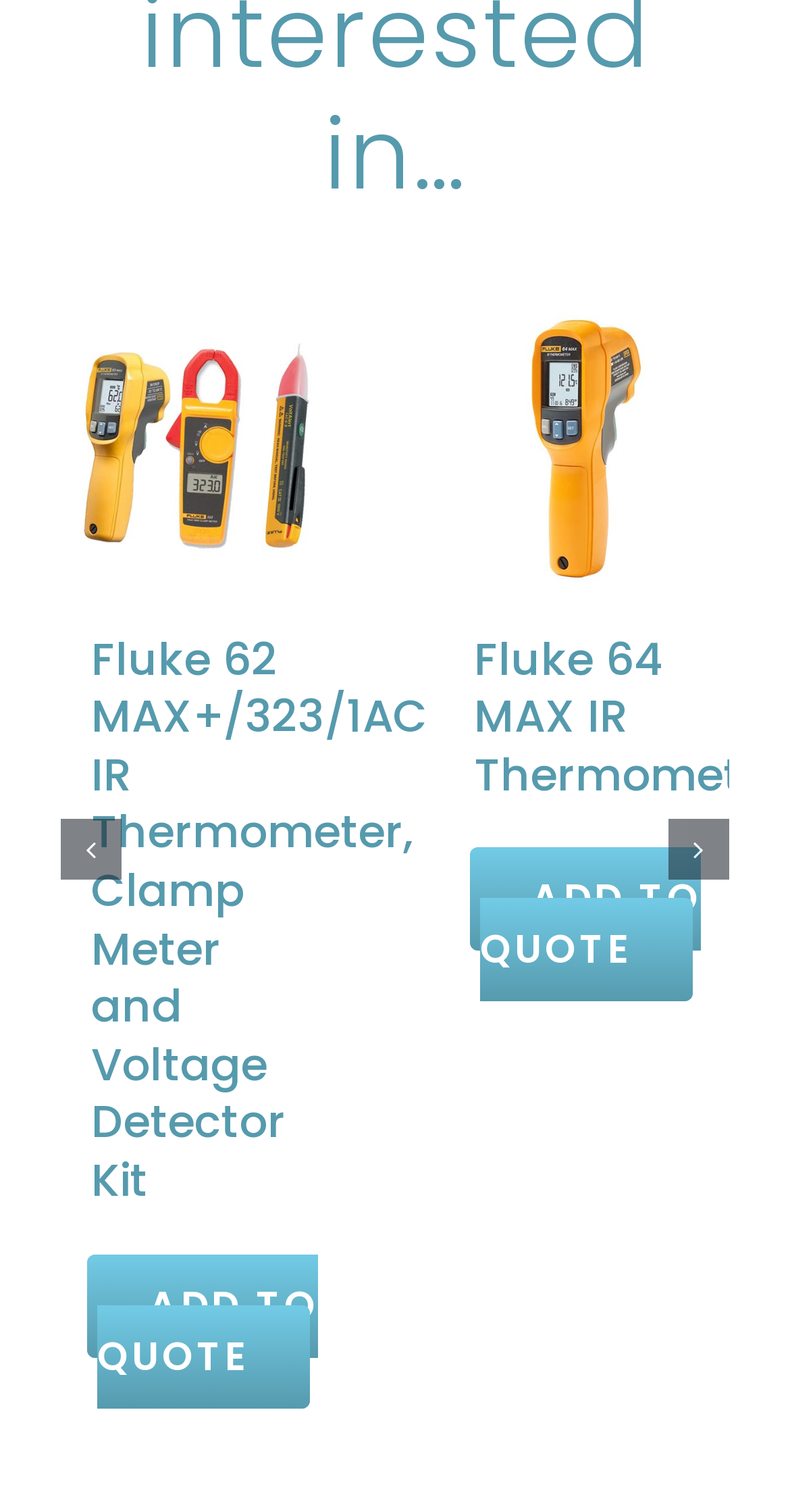Answer the question in a single word or phrase:
What is the name of the first product?

Fluke 62 MAX+/323/1AC IR Thermometer, Clamp Meter and Voltage Detector Kit